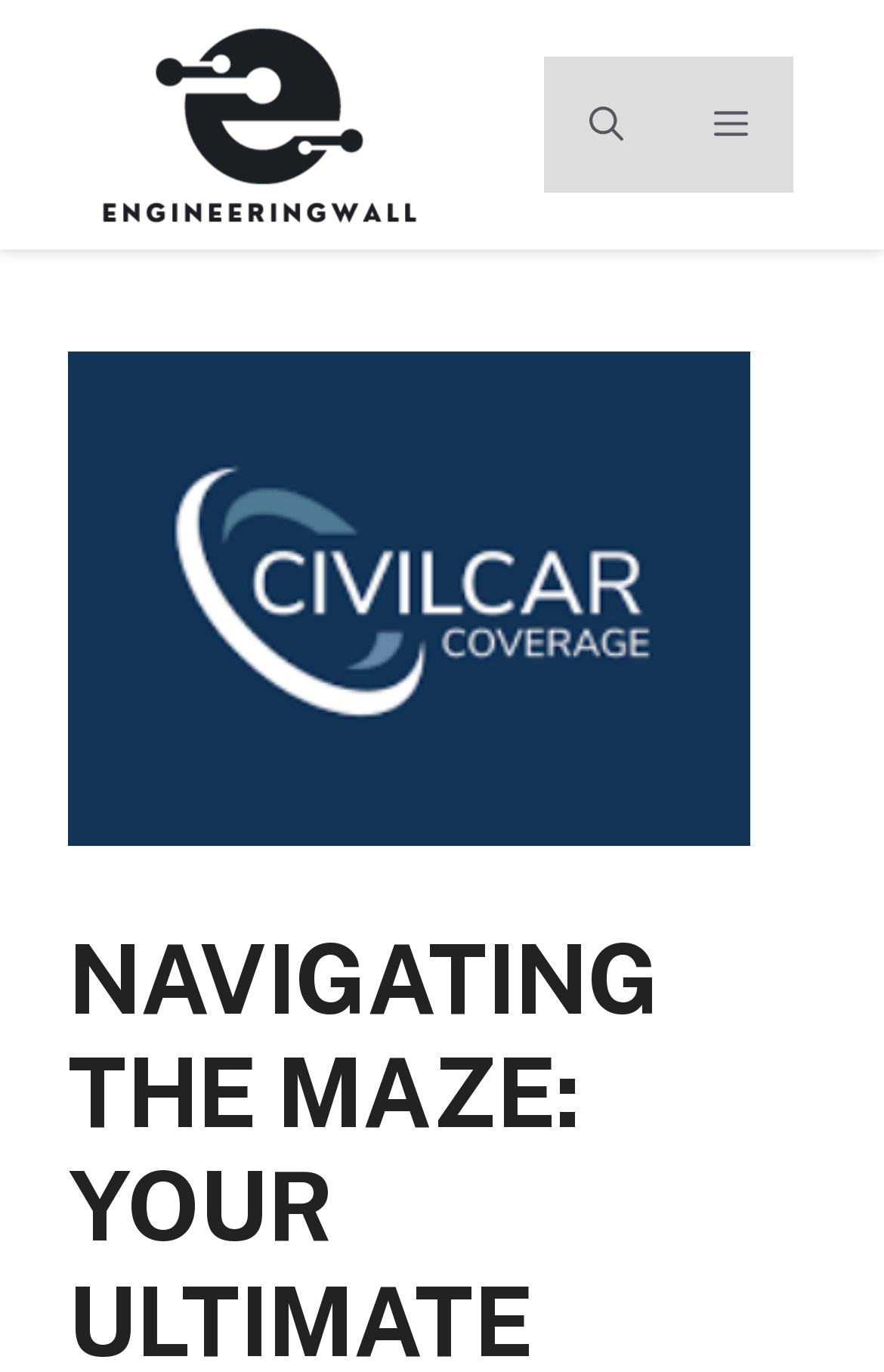Use the information in the screenshot to answer the question comprehensively: What is the purpose of the button 'Open search'?

I inferred the purpose of the 'Open search' button by its text content, which suggests that it is used to open a search function on the website.